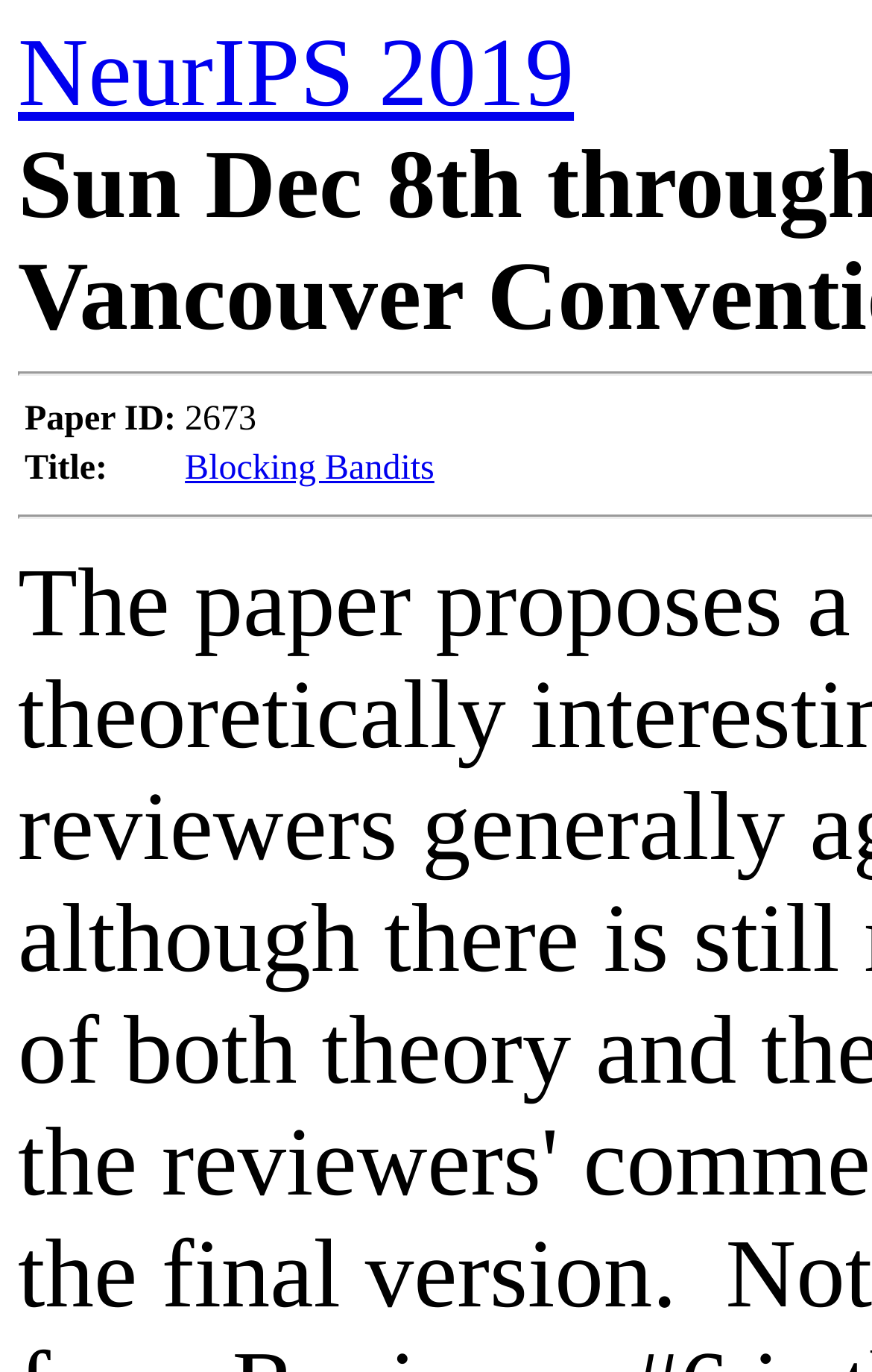Is the paper title a link?
Using the image, provide a concise answer in one word or a short phrase.

Yes